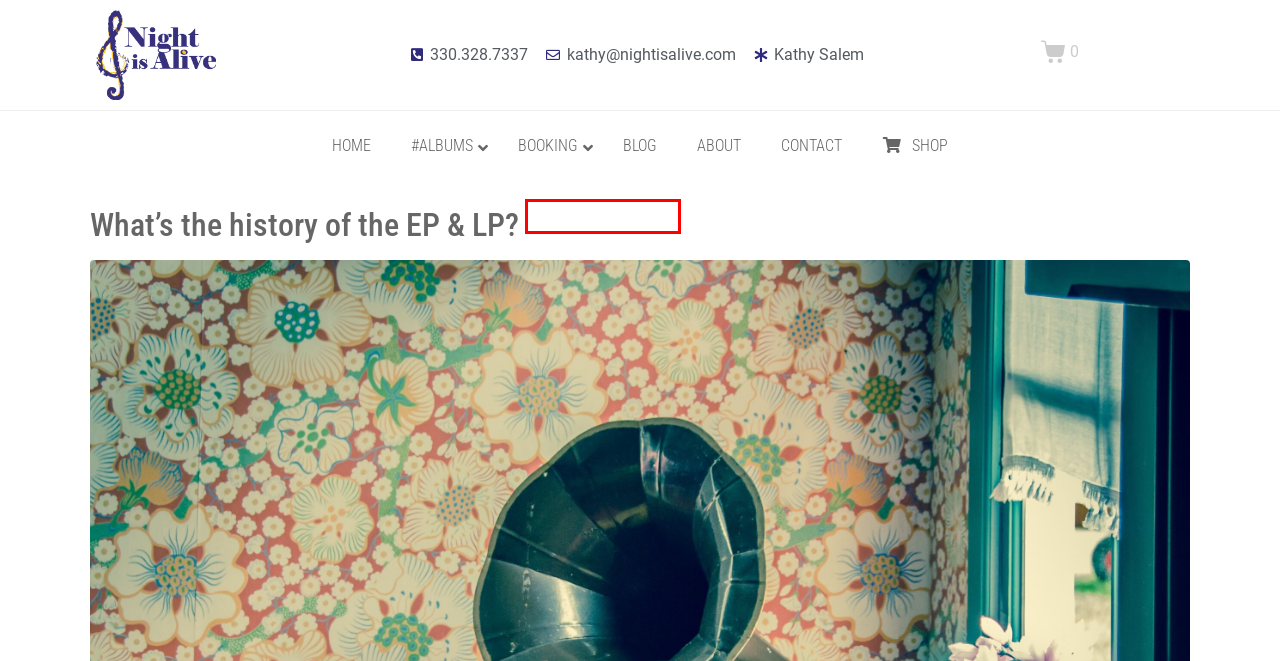Inspect the provided webpage screenshot, concentrating on the element within the red bounding box. Select the description that best represents the new webpage after you click the highlighted element. Here are the candidates:
A. Daily Dose of Jazz – Night is Alive
B. About – Night is Alive
C. Music On The Go – Night is Alive
D. Call Me Irresponsible – Night is Alive
E. CD – Night is Alive
F. ALBUMS – Night is Alive
G. Featured – Night is Alive
H. Christmas – Night is Alive

G